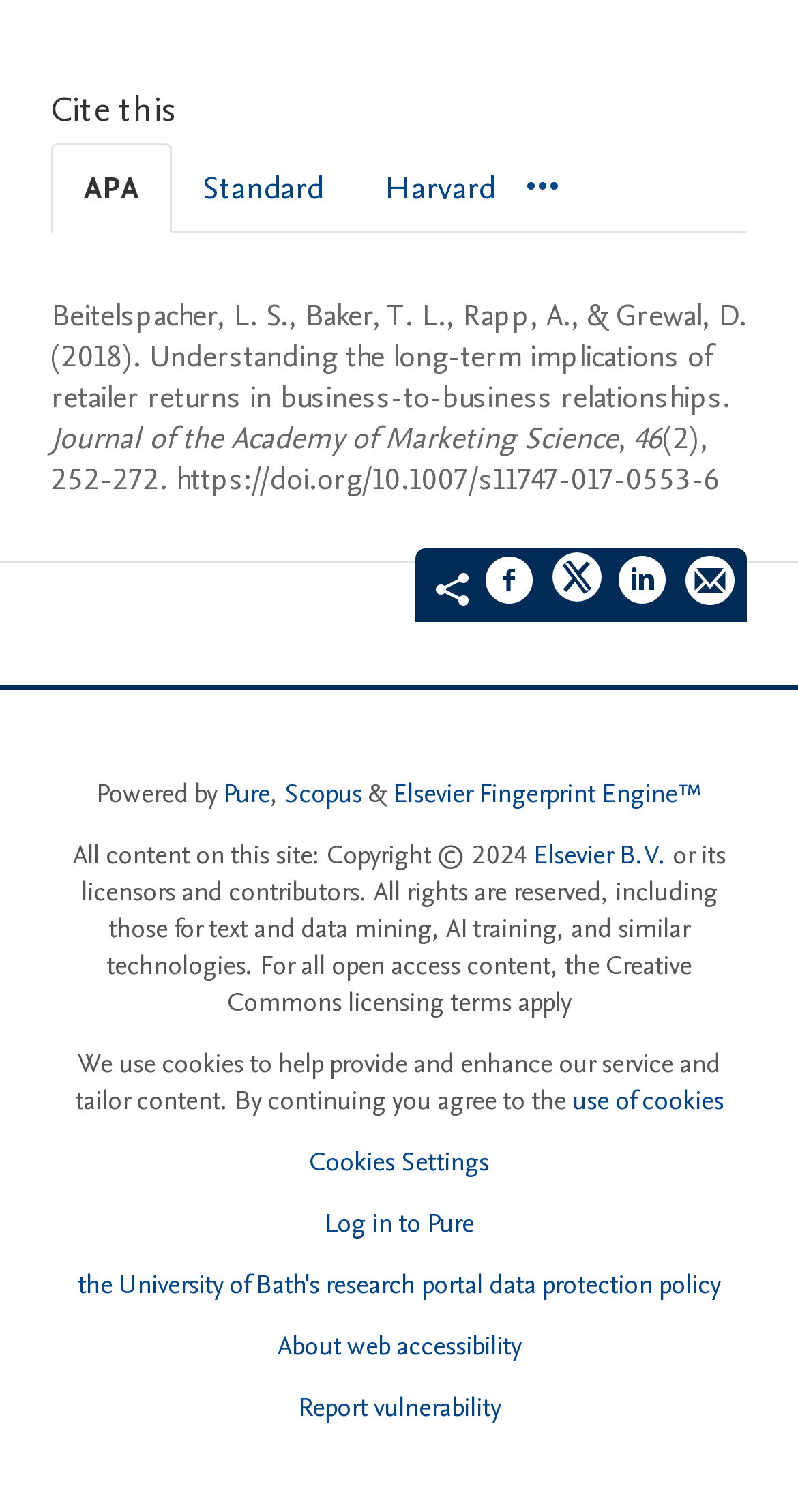Please specify the bounding box coordinates of the clickable region to carry out the following instruction: "Cite this in APA style". The coordinates should be four float numbers between 0 and 1, in the format [left, top, right, bottom].

[0.064, 0.094, 0.215, 0.154]